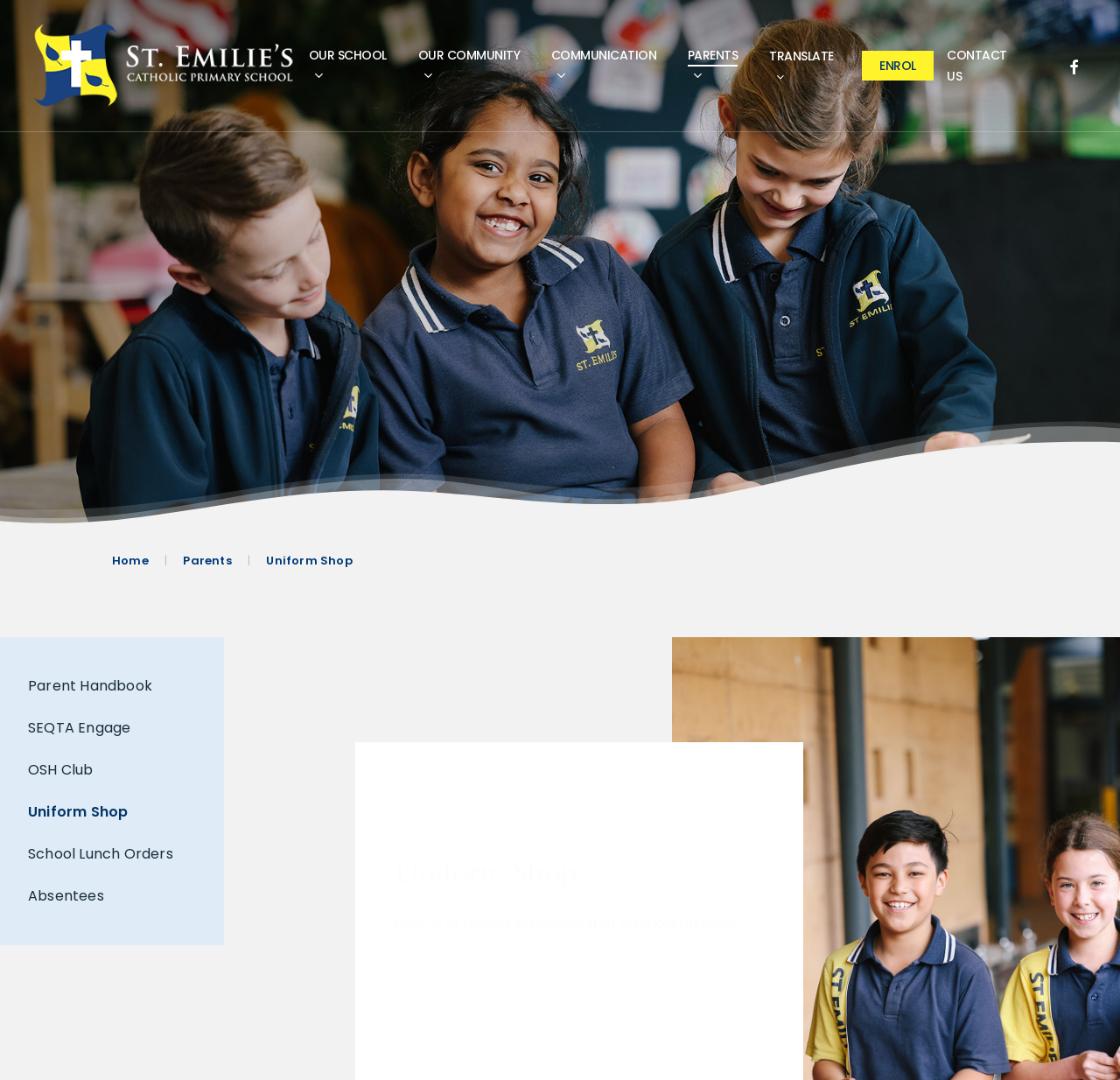Indicate the bounding box coordinates of the clickable region to achieve the following instruction: "go to OUR SCHOOL."

[0.276, 0.041, 0.361, 0.08]